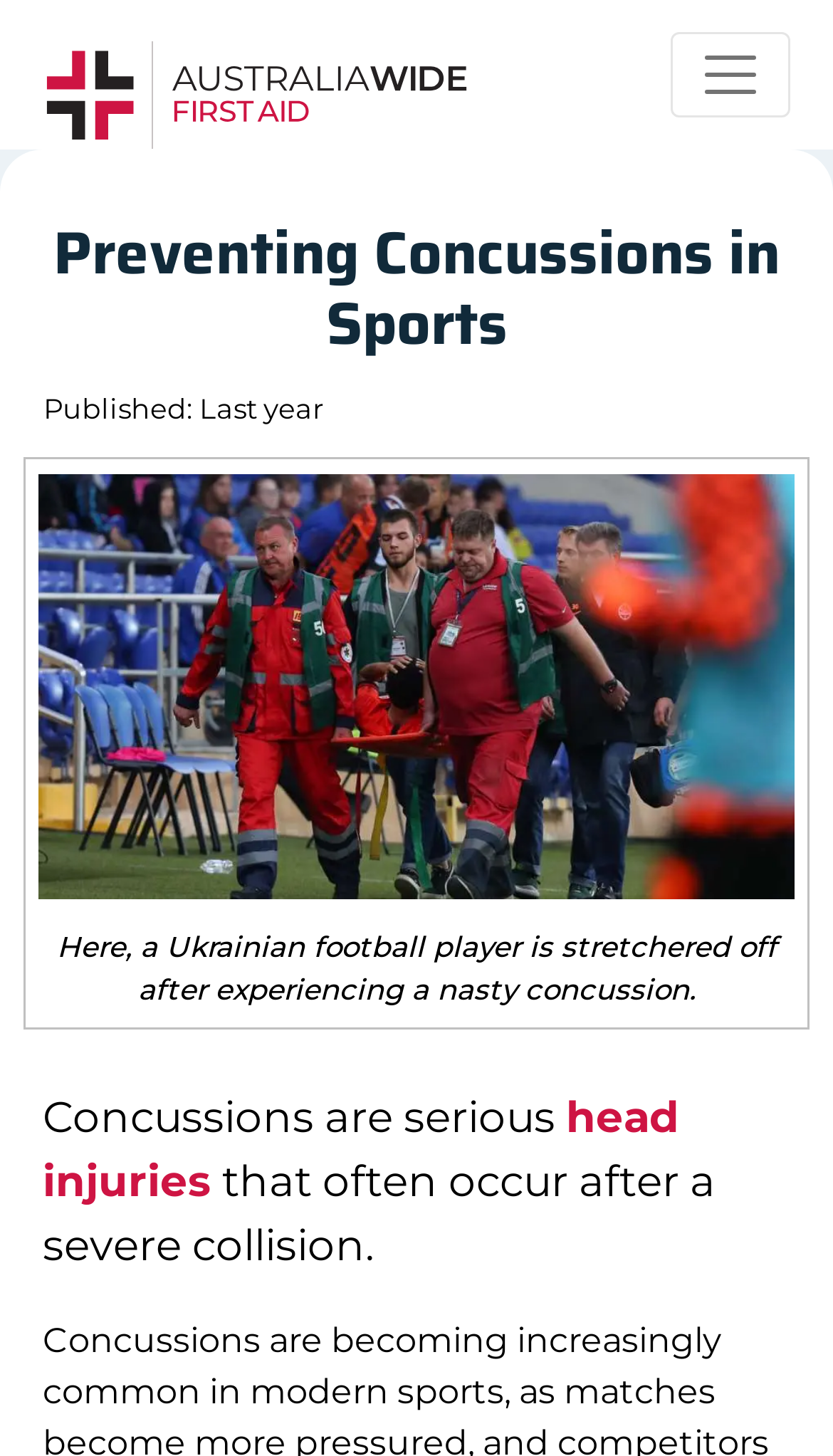When was the article published?
From the details in the image, provide a complete and detailed answer to the question.

The webpage contains a 'Published:' section with a time element that says 'Last year', indicating that the article was published last year.